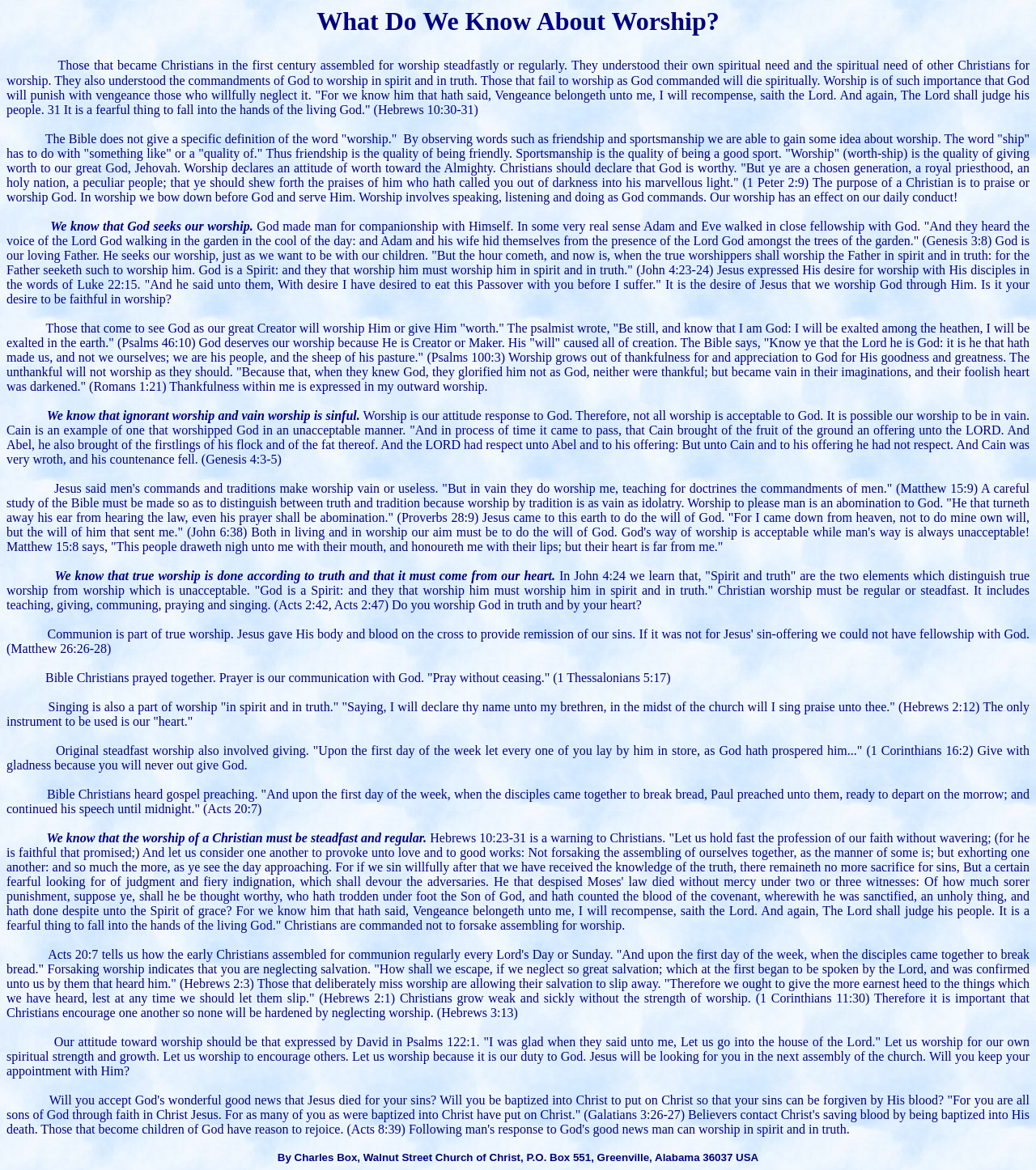Utilize the information from the image to answer the question in detail:
What is the attitude of David towards worship?

According to the webpage, David's attitude towards worship is one of gladness, as expressed in Psalms 122:1, 'I was glad when they said unto me, Let us go into the house of the Lord.'